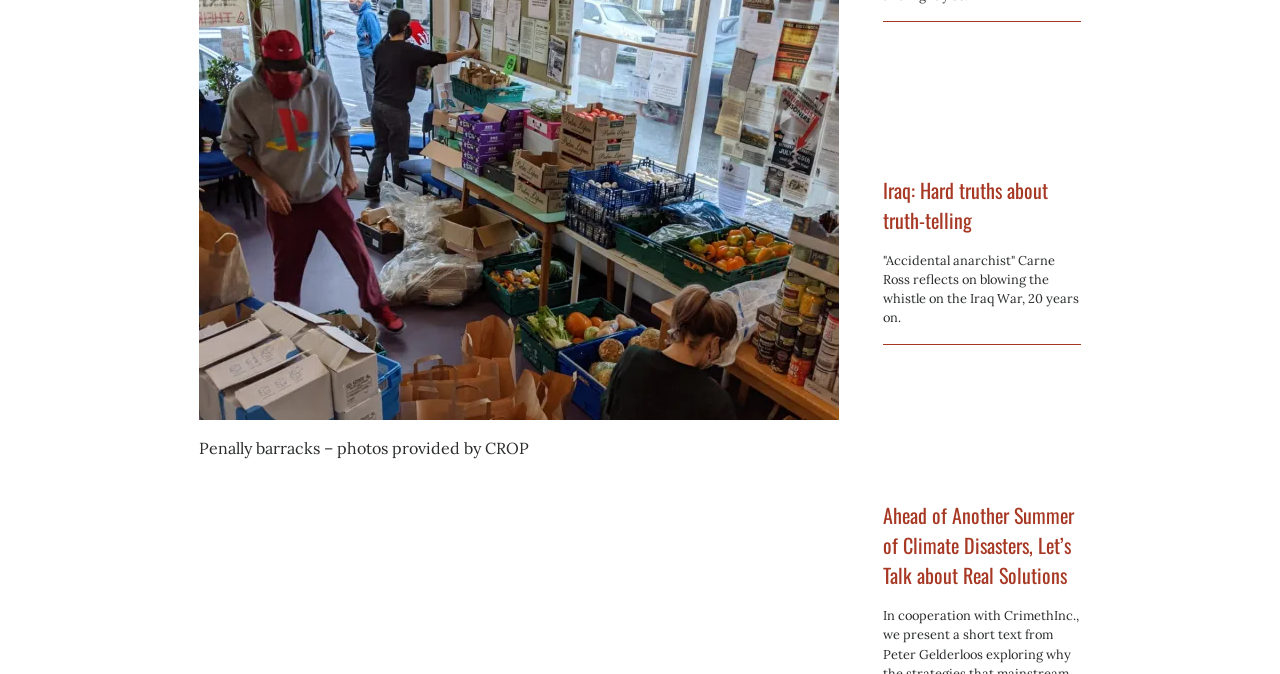Based on the image, provide a detailed response to the question:
What is the image below the first article about?

The image below the first article has a description 'burning forest image', which suggests that the image is about a forest on fire.